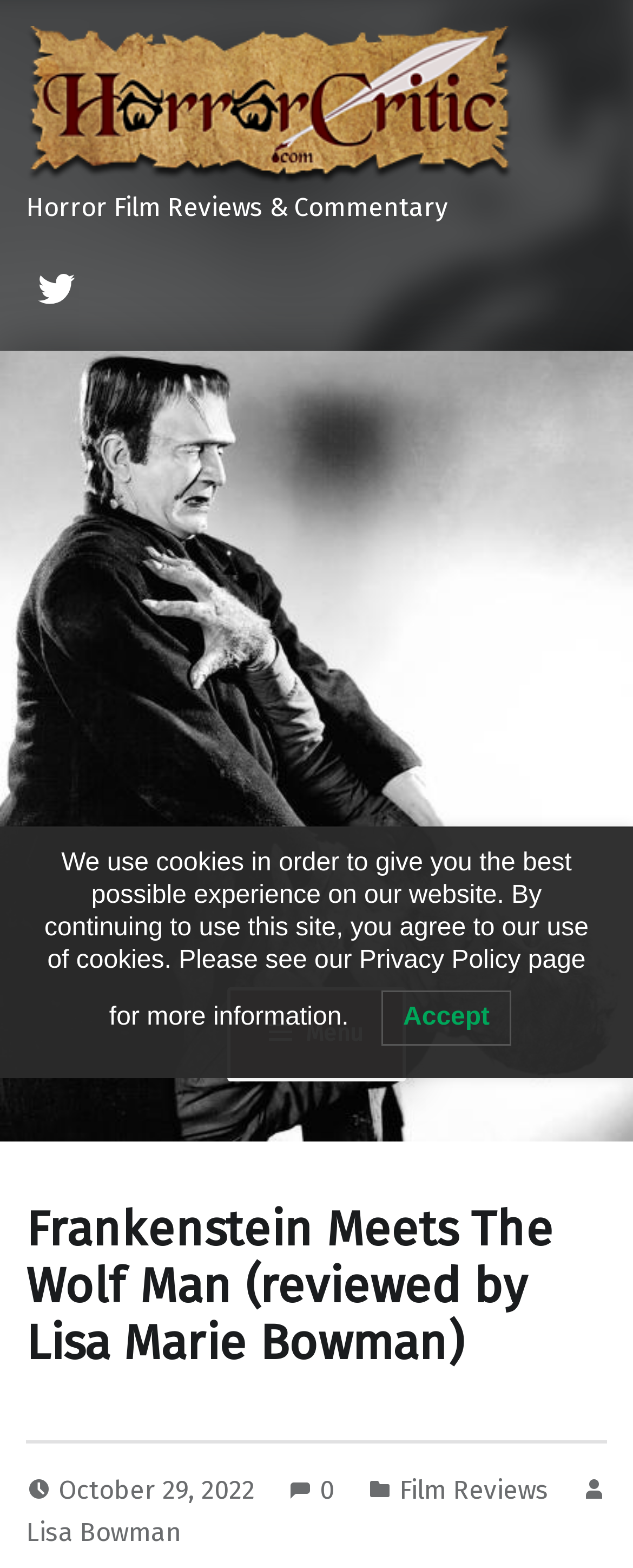How many comments does the current article have?
Answer the question with a single word or phrase derived from the image.

0